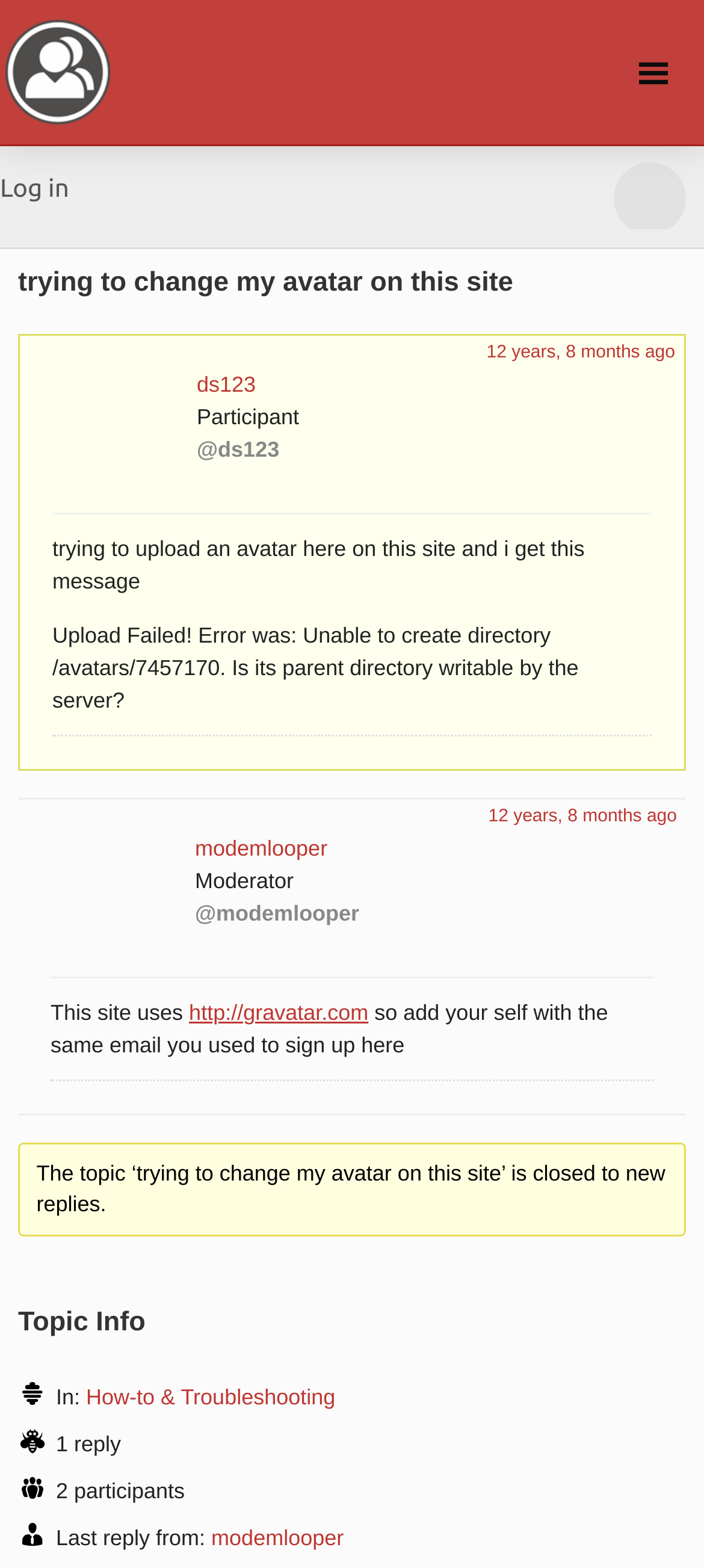Please find the bounding box coordinates for the clickable element needed to perform this instruction: "Go to Contact Us".

None